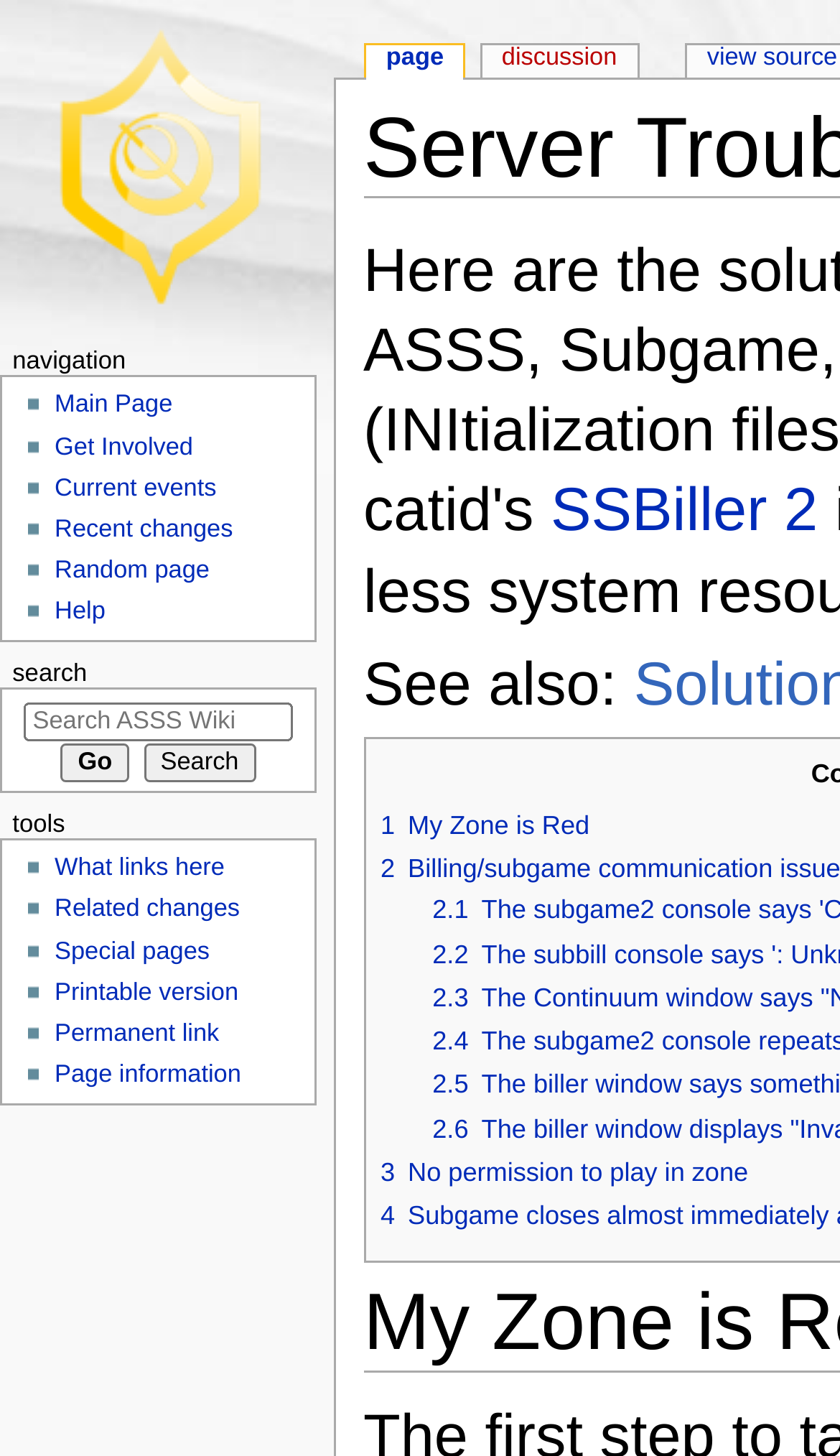How many links are there in the 'See also:' section?
Look at the image and respond with a one-word or short phrase answer.

2